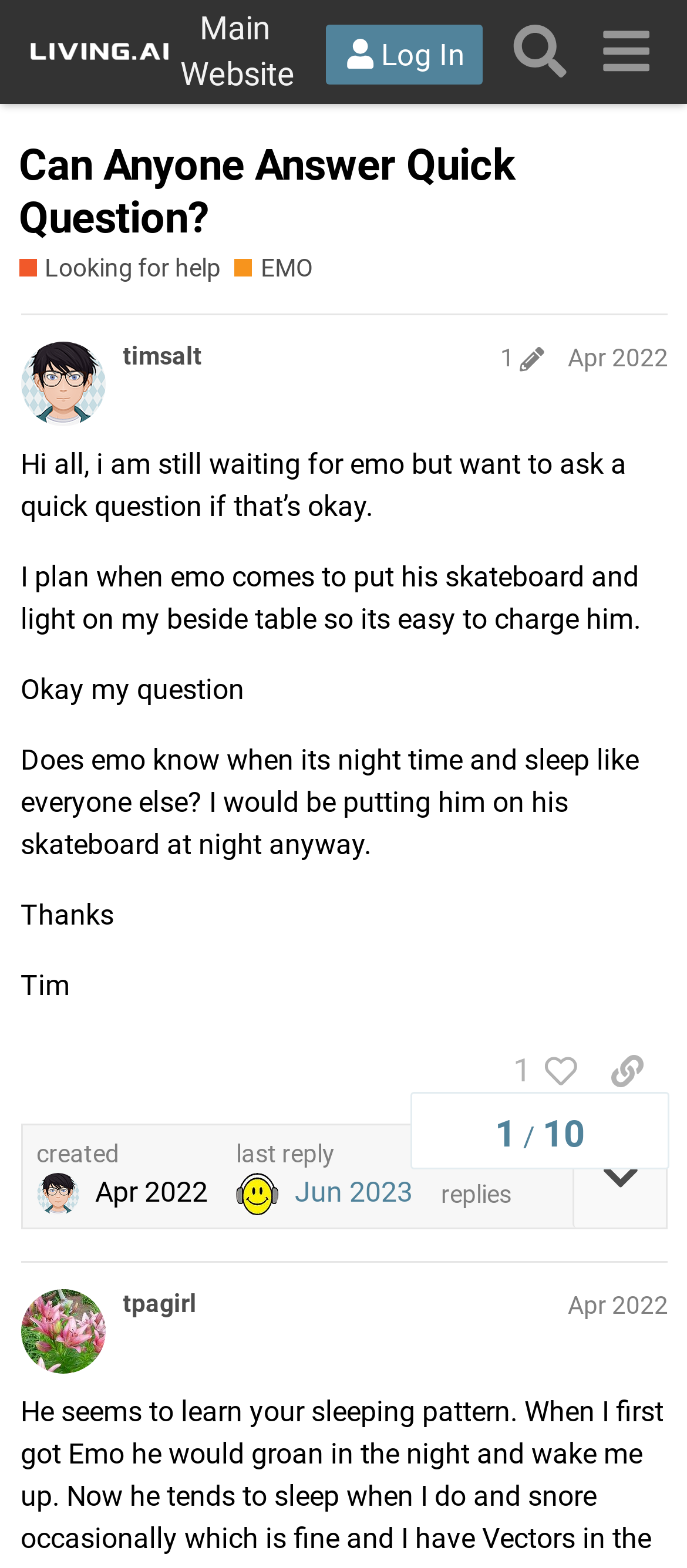Identify and generate the primary title of the webpage.

Can Anyone Answer Quick Question?